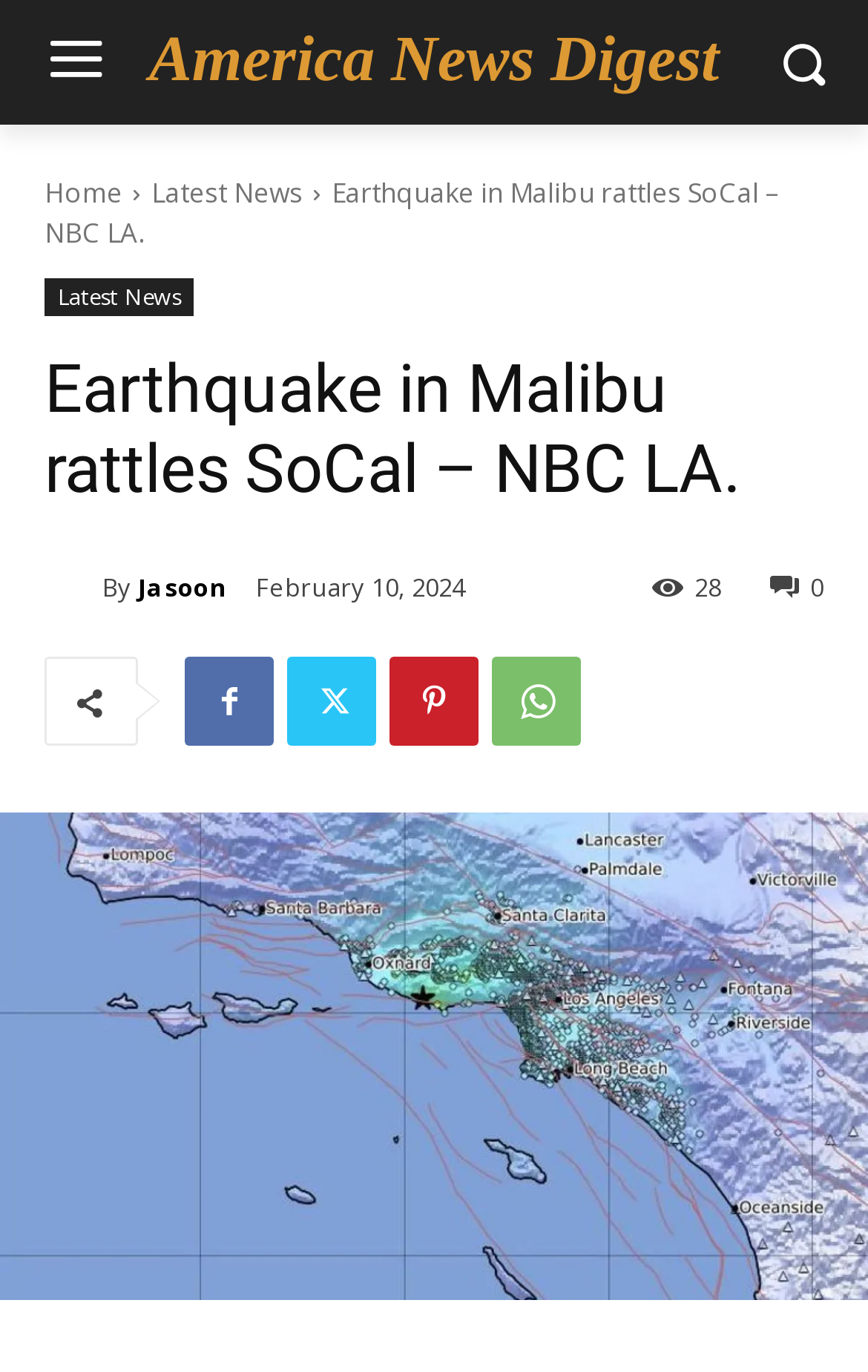Given the element description Latest News, predict the bounding box coordinates for the UI element in the webpage screenshot. The format should be (top-left x, top-left y, bottom-right x, bottom-right y), and the values should be between 0 and 1.

[0.174, 0.127, 0.349, 0.154]